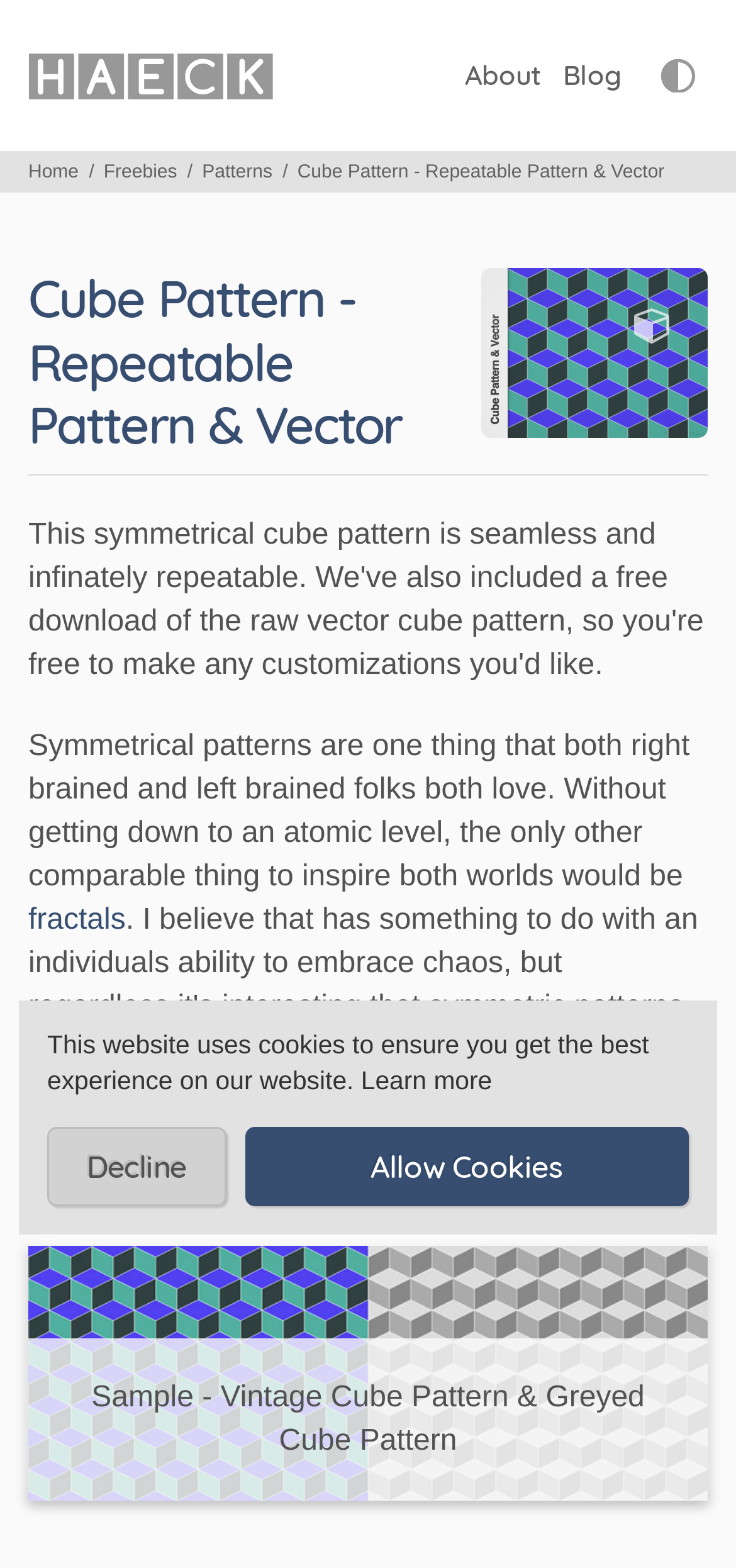Please give a concise answer to this question using a single word or phrase: 
How many sample cube pattern PNGs are shown on the webpage?

Two